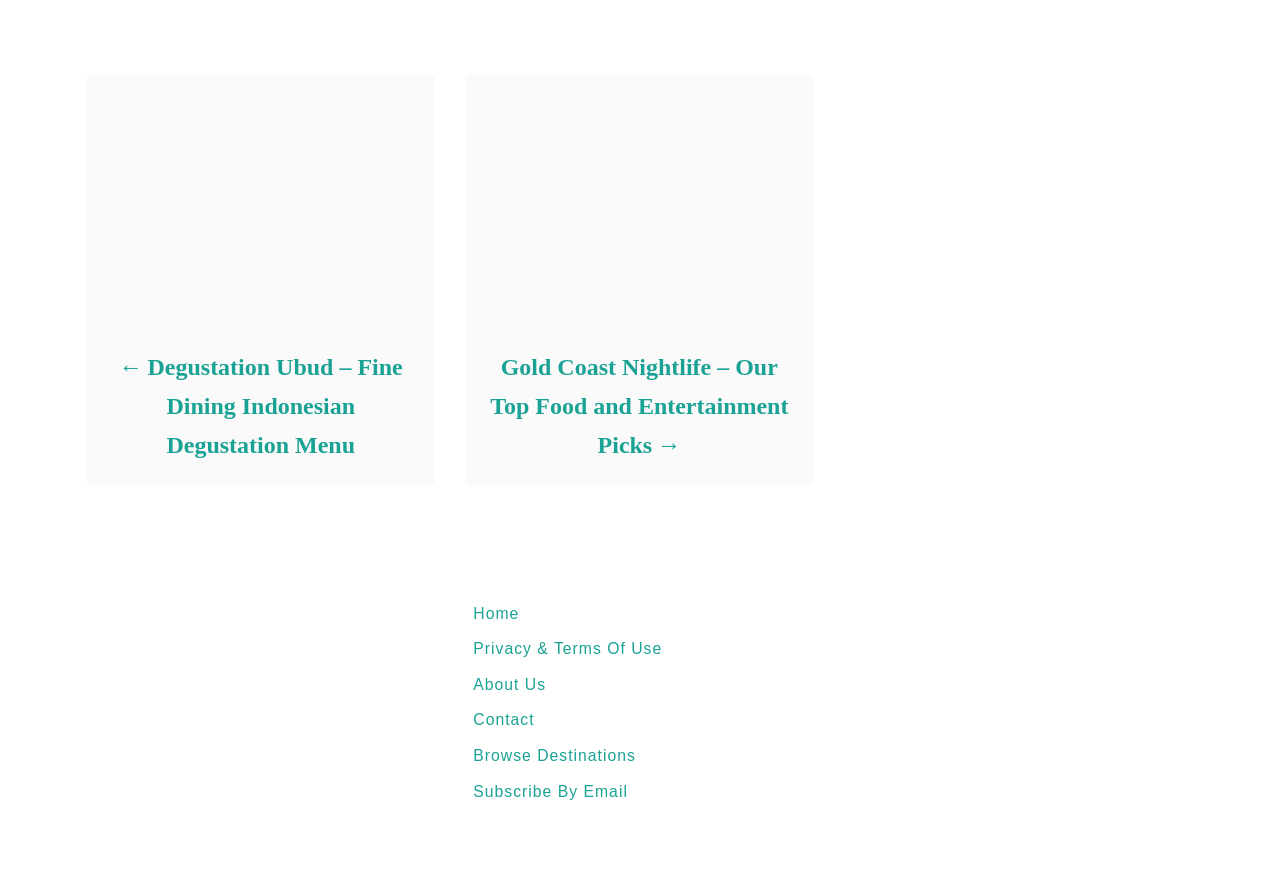Observe the image and answer the following question in detail: What is the purpose of the links in the footer section?

The links in the footer section are used for site navigation, allowing users to access different parts of the website, such as the home page, about us page, contact page, and more.